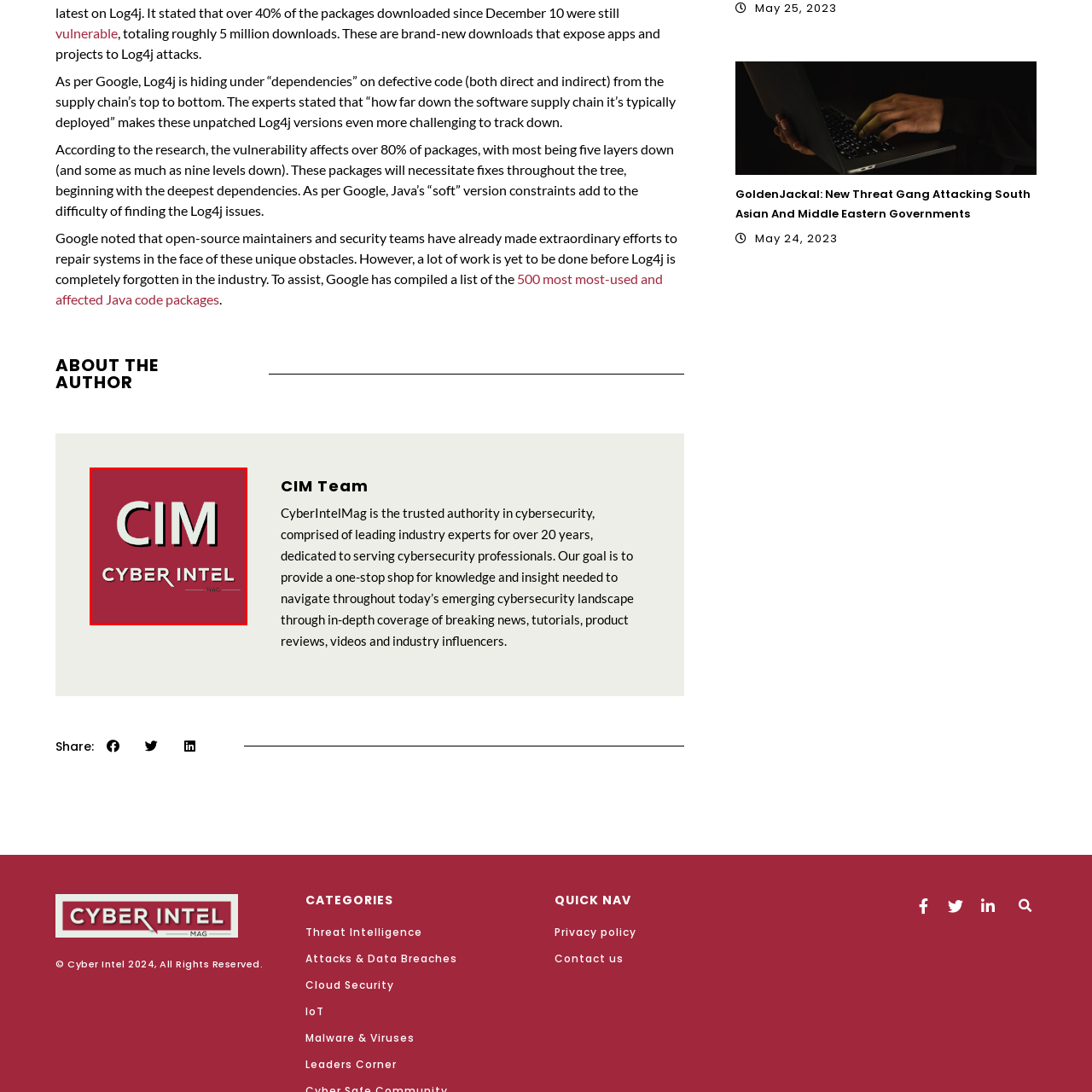Focus on the section within the red boundary and provide a detailed description.

The image showcases the logo of CyberIntelMag (CIM), presented against a rich red background. The design features the letters "CIM" prominently in a bold and modern font, combined with the full name "CYBER INTEL MAG" in a sleek, stylized arrangement. This logo symbolizes the publication's focus on cybersecurity, proudly representing its expertise and authority in the field. As a trusted source for industry professionals, CyberIntelMag is dedicated to delivering in-depth analysis, breaking news, and insights into the evolving landscape of cybersecurity.